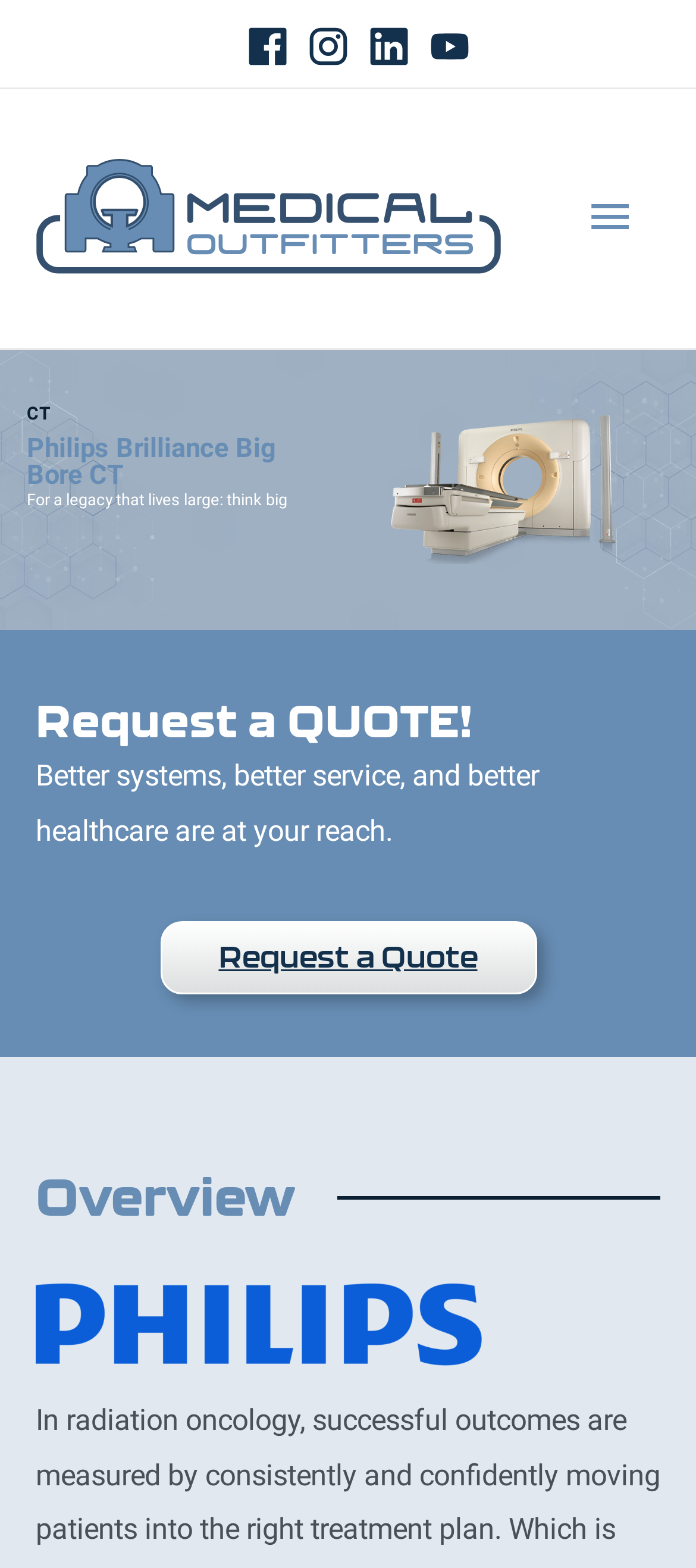Find the bounding box coordinates for the UI element that matches this description: "alt="instagram-link"".

[0.444, 0.0, 0.5, 0.056]